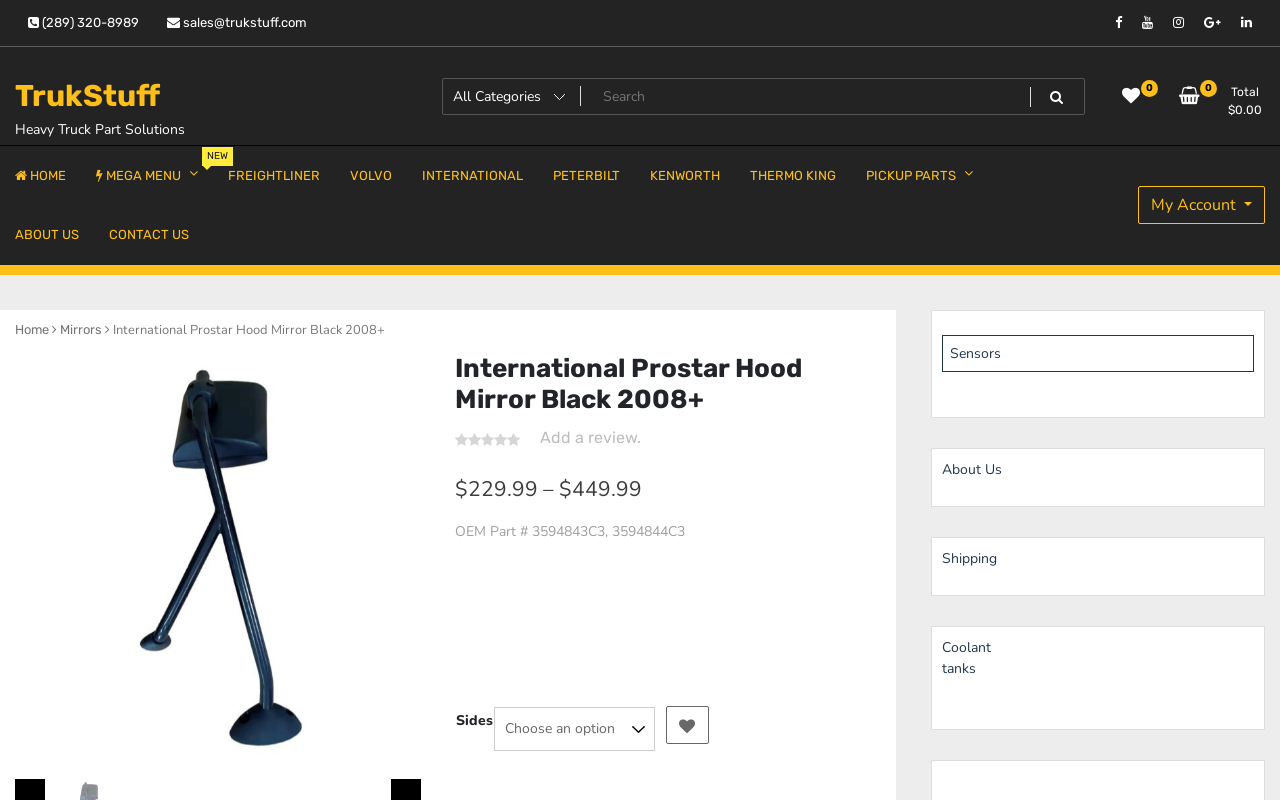How many social media links are at the top of the page? Based on the screenshot, please respond with a single word or phrase.

7